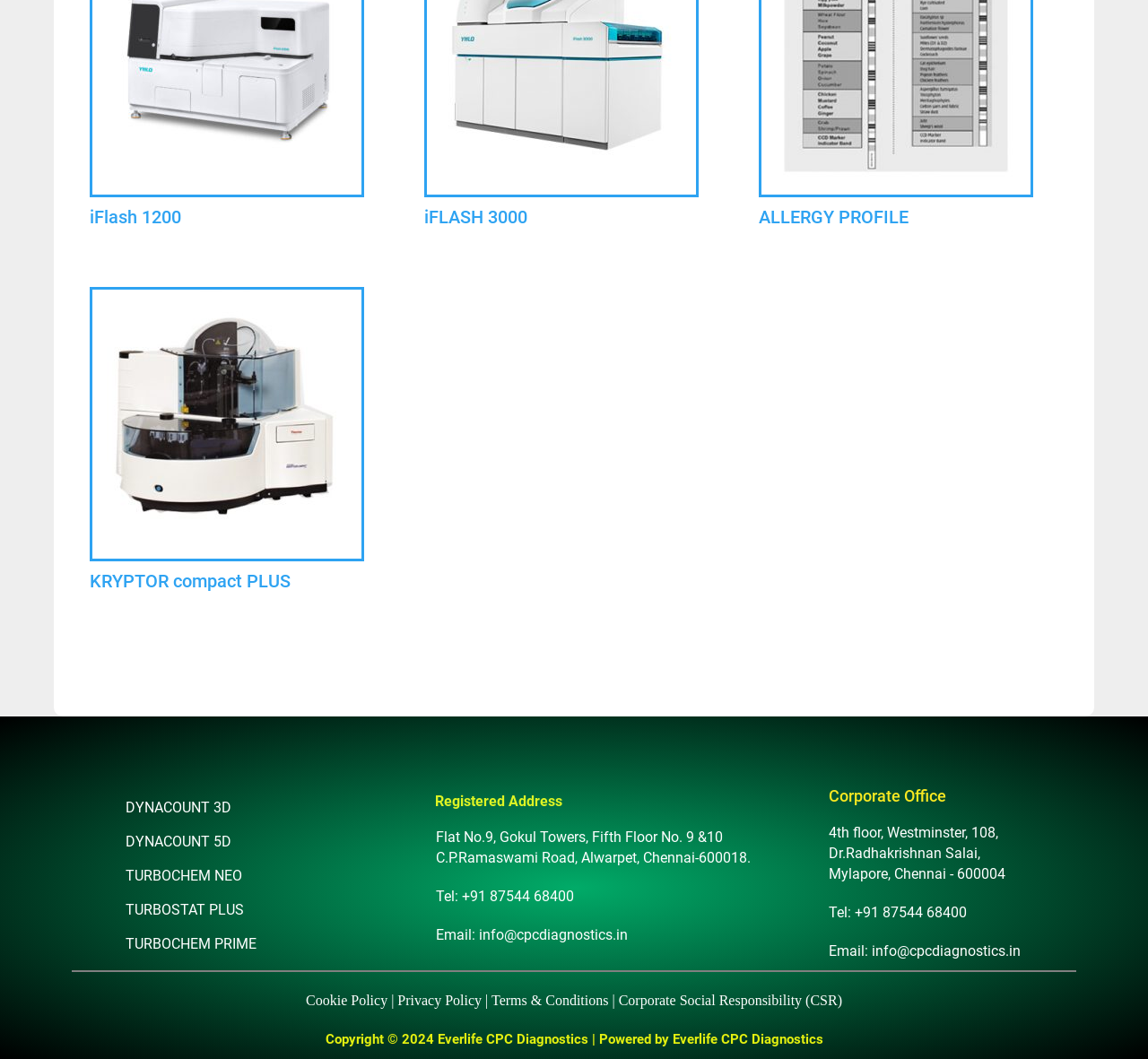Use one word or a short phrase to answer the question provided: 
What is the name of the company that powered this website?

Everlife CPC Diagnostics